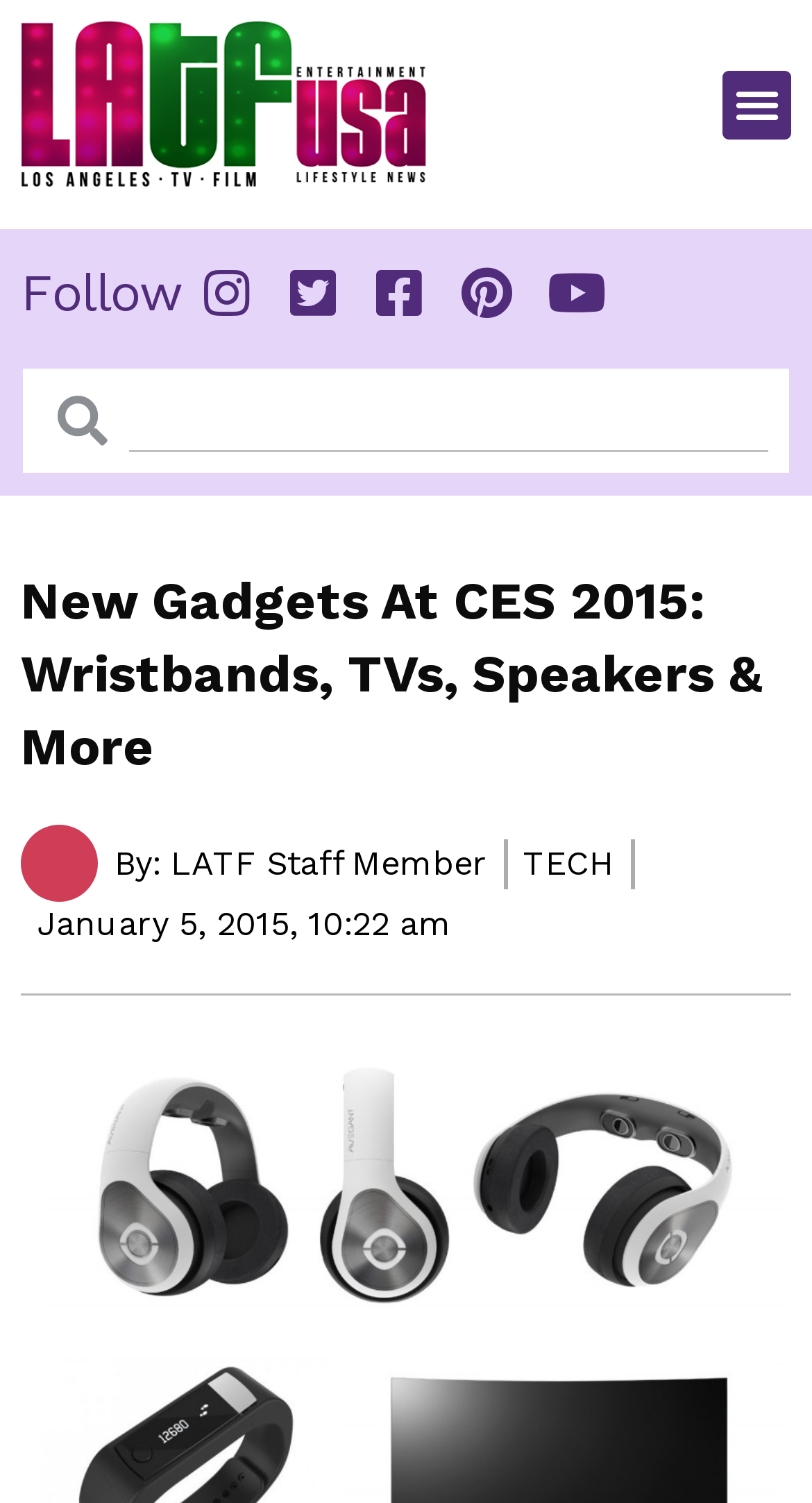What is the author of this article?
We need a detailed and exhaustive answer to the question. Please elaborate.

I found the author's name by looking at the text next to the 'By:' label, which is 'LATF Staff Member'.